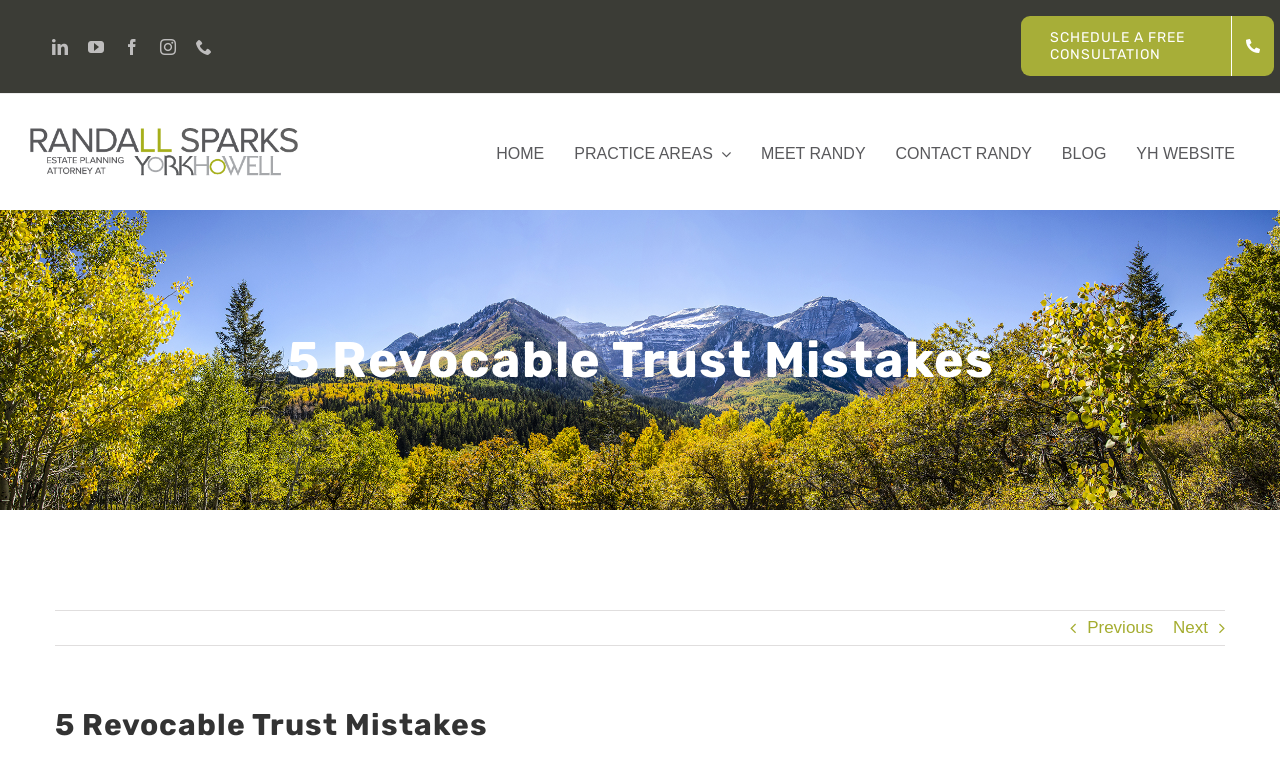Locate the headline of the webpage and generate its content.

5 Revocable Trust Mistakes